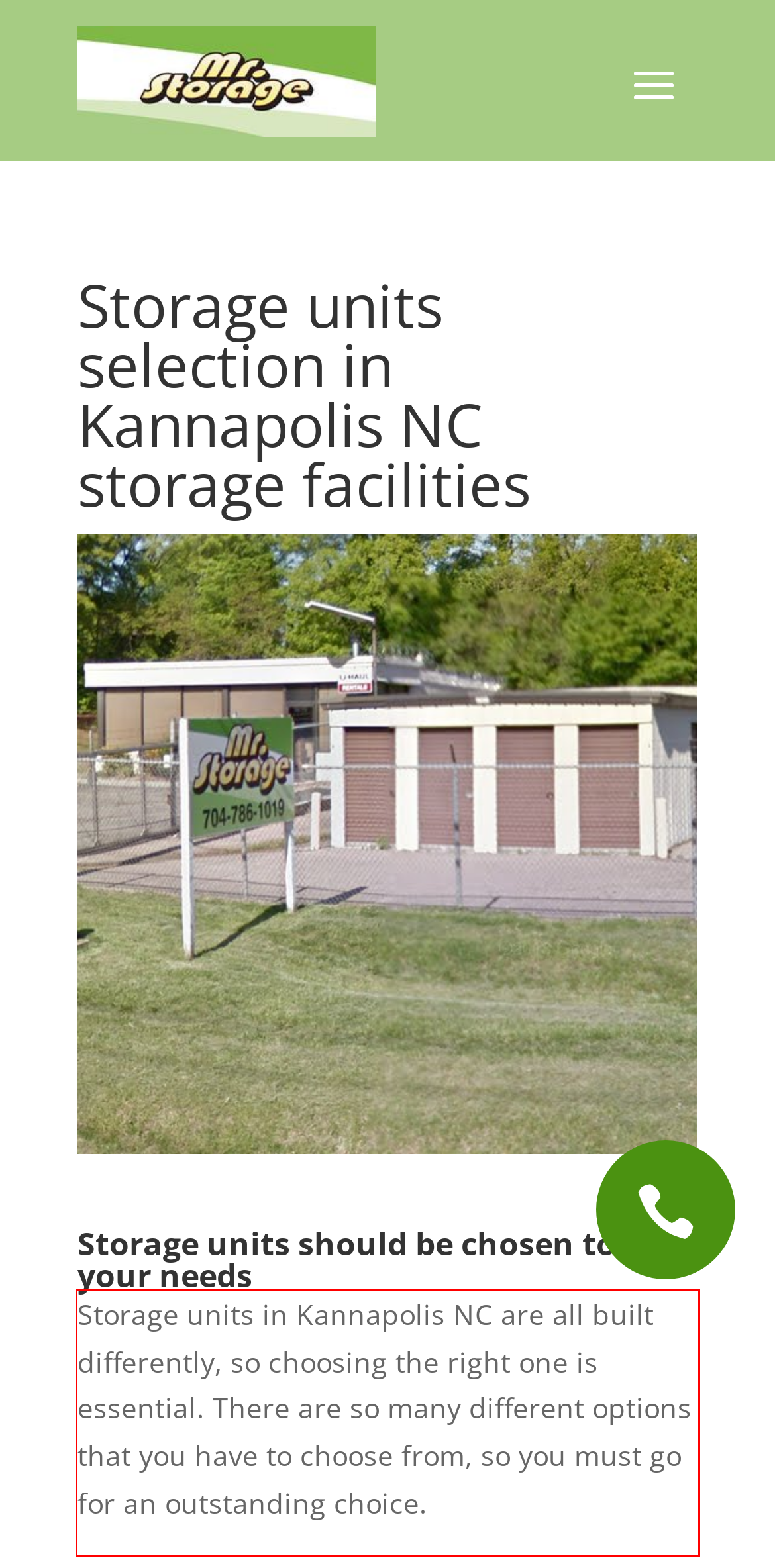You are given a screenshot with a red rectangle. Identify and extract the text within this red bounding box using OCR.

Storage units in Kannapolis NC are all built differently, so choosing the right one is essential. There are so many different options that you have to choose from, so you must go for an outstanding choice.